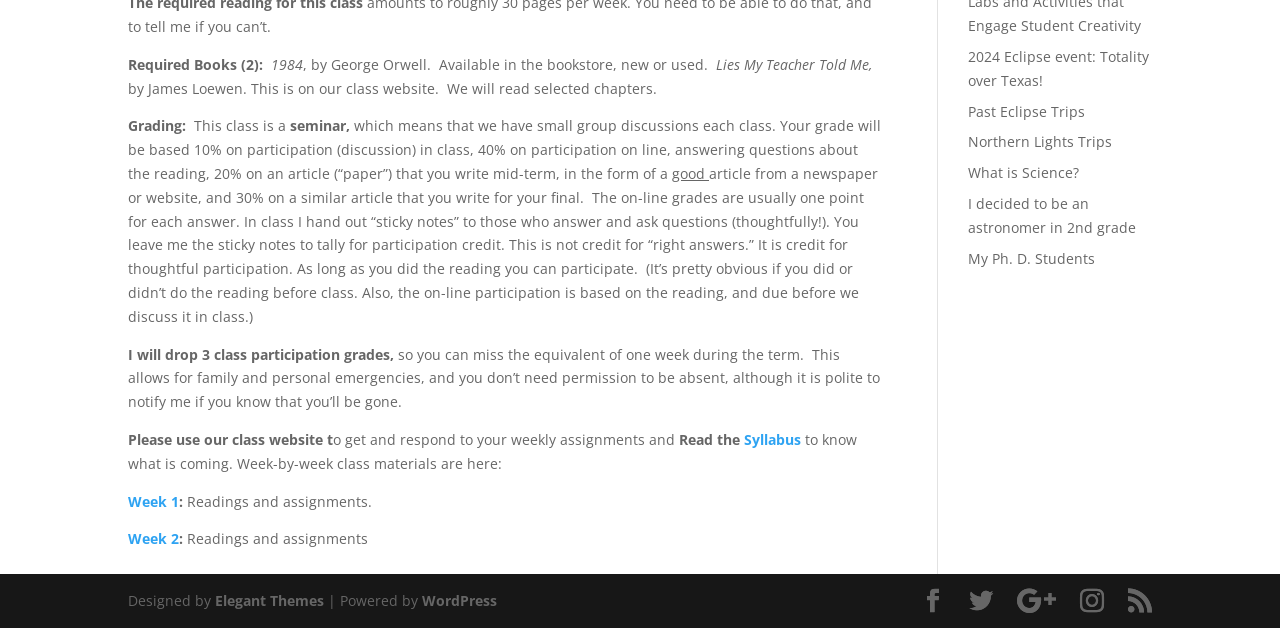Find the bounding box coordinates for the UI element that matches this description: "Northern Lights Trips".

[0.756, 0.207, 0.869, 0.236]